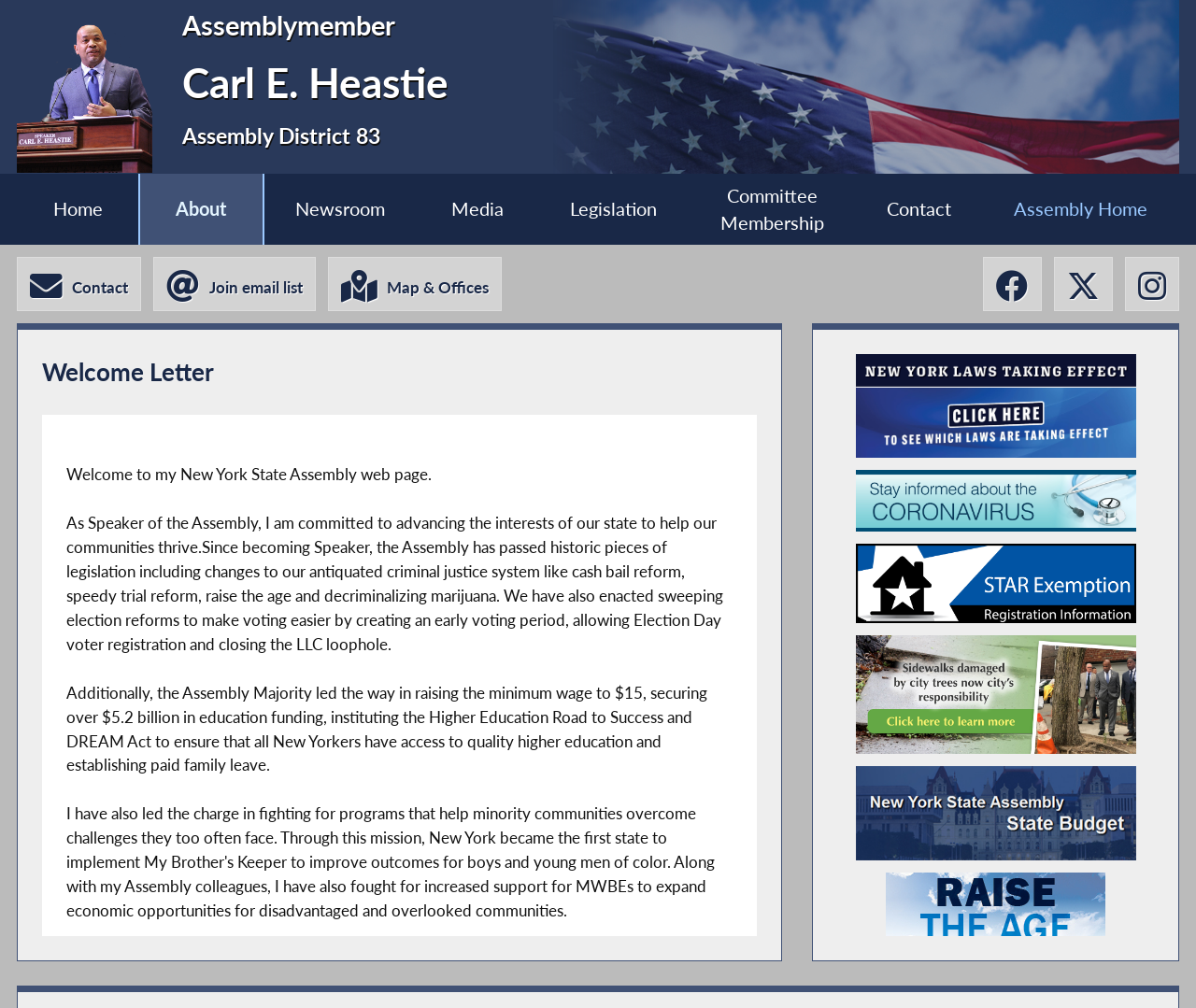Could you highlight the region that needs to be clicked to execute the instruction: "Check Coronavirus Info"?

[0.715, 0.466, 0.95, 0.528]